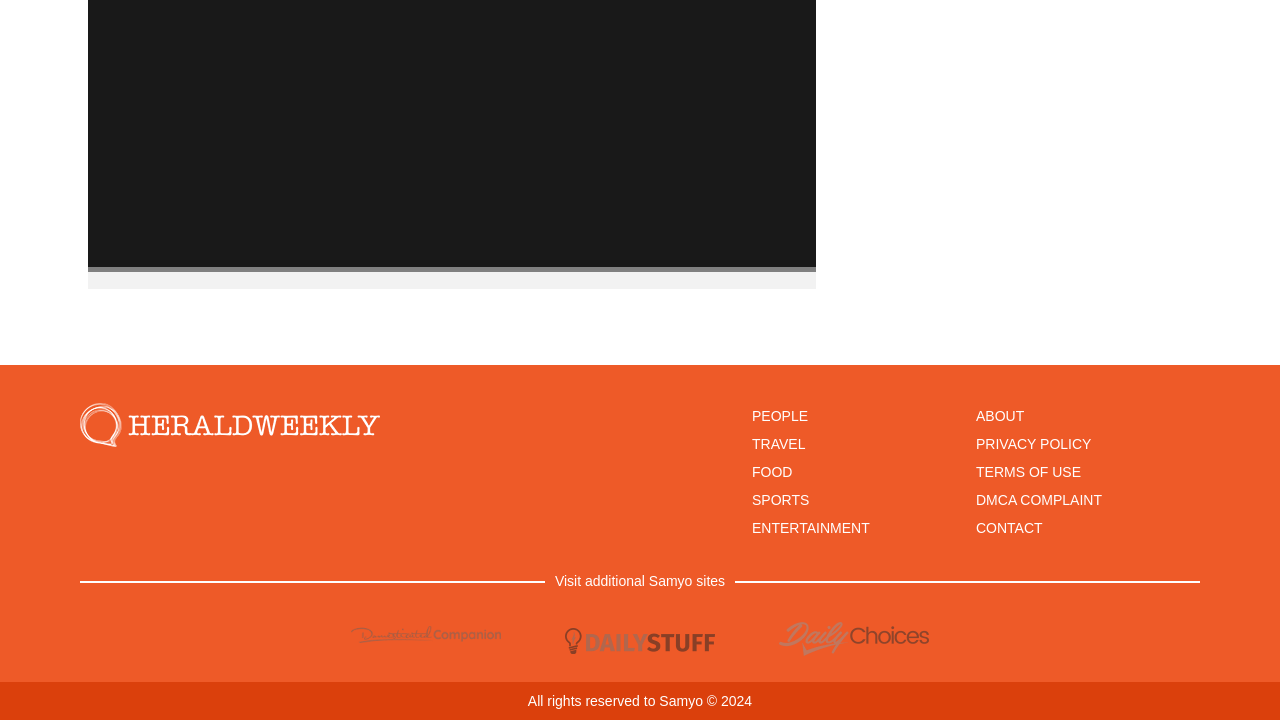Give a short answer using one word or phrase for the question:
What is the name of the company that owns the website?

Samyo